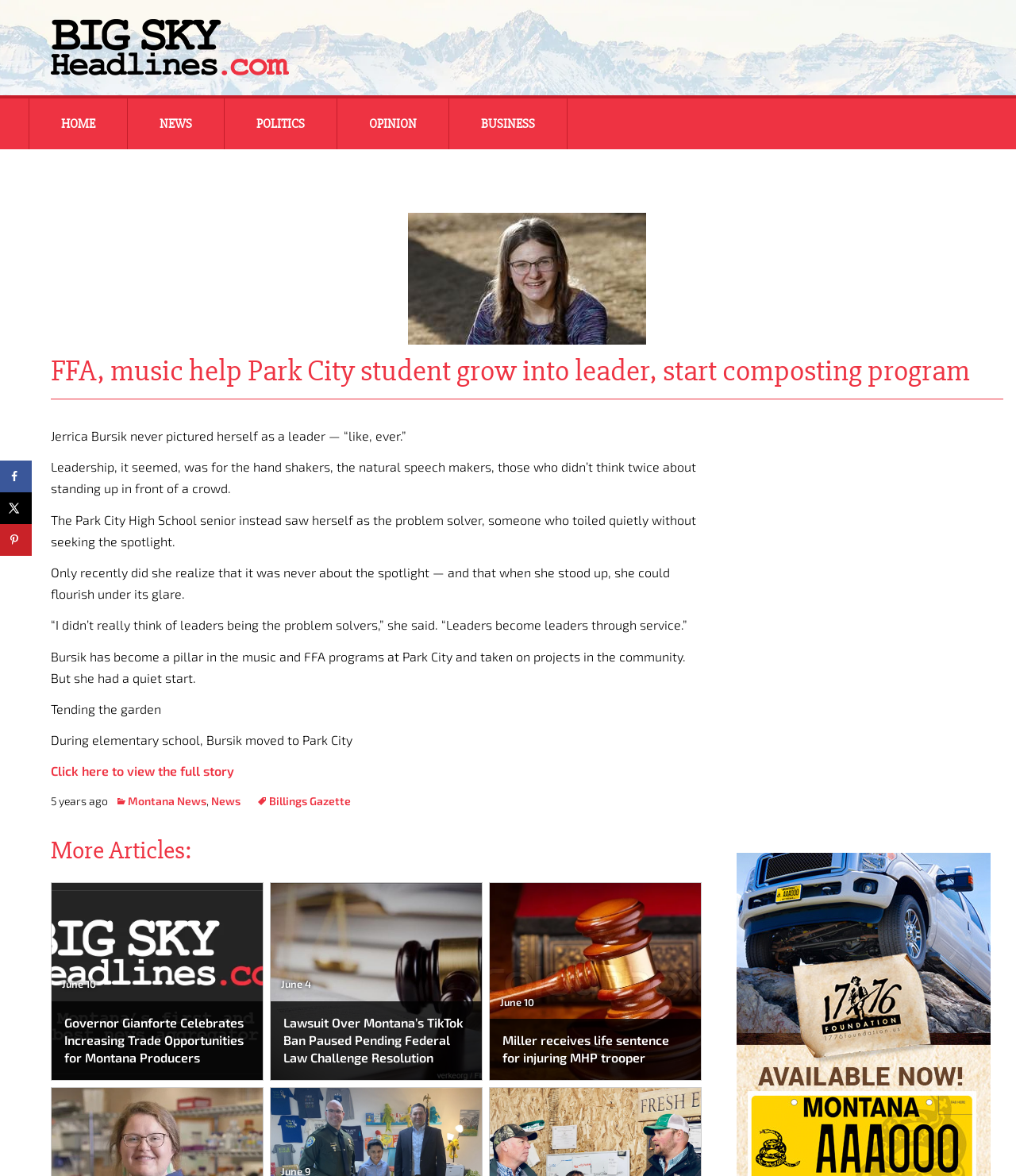Using details from the image, please answer the following question comprehensively:
How long ago did Jerrica Bursik move to Park City?

According to the article, Jerrica Bursik moved to Park City during elementary school, and it is mentioned that this was 5 years ago.